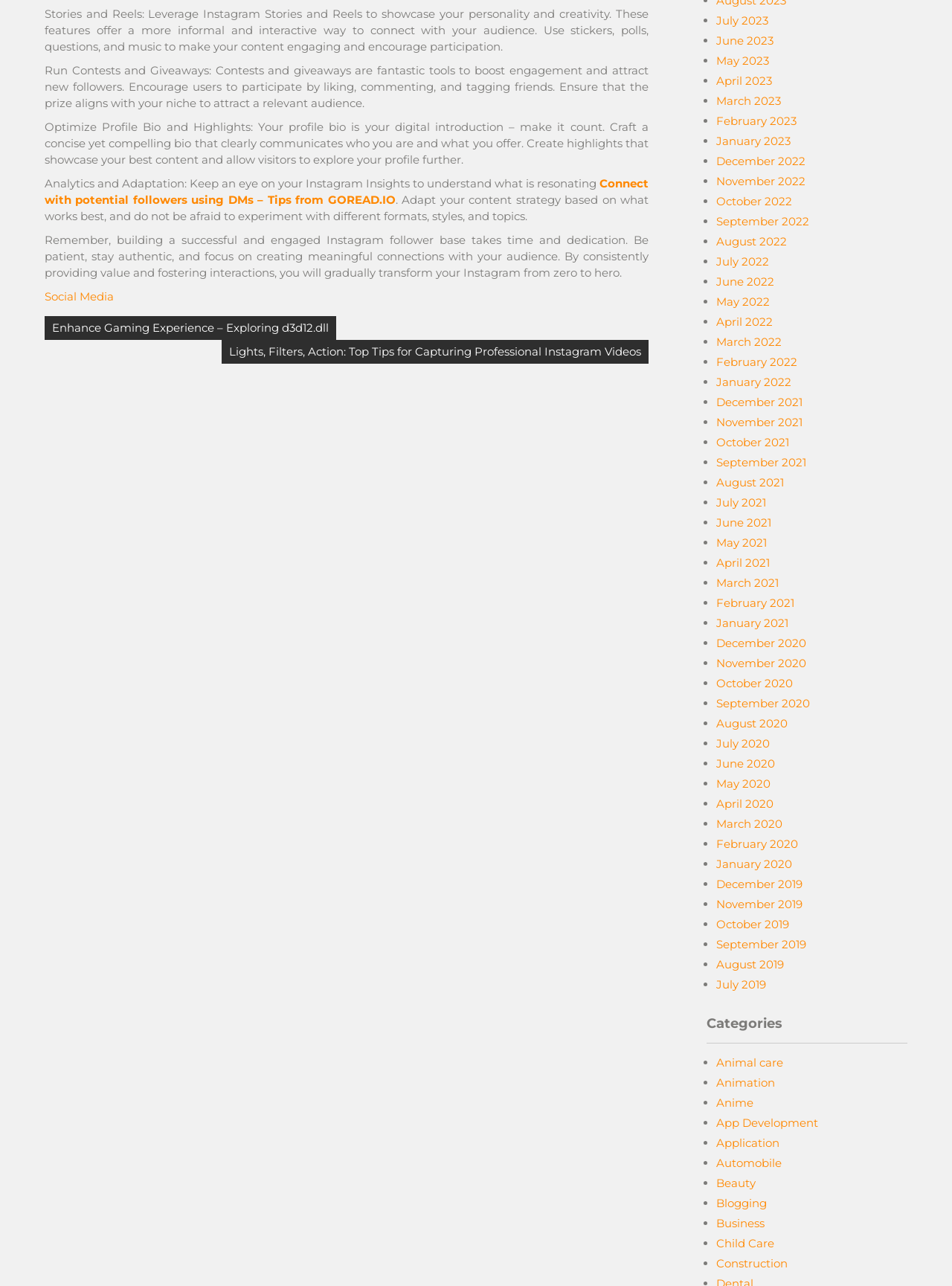By analyzing the image, answer the following question with a detailed response: What is the purpose of creating highlights on Instagram?

The purpose of creating highlights on Instagram is to showcase the best content and allow visitors to explore the profile further. This is mentioned in the third StaticText element with OCR text 'Optimize Profile Bio and Highlights: Your profile bio is your digital introduction – make it count. Craft a concise yet compelling bio that clearly communicates who you are and what you offer. Create highlights that showcase your best content and allow visitors to explore your profile further.'